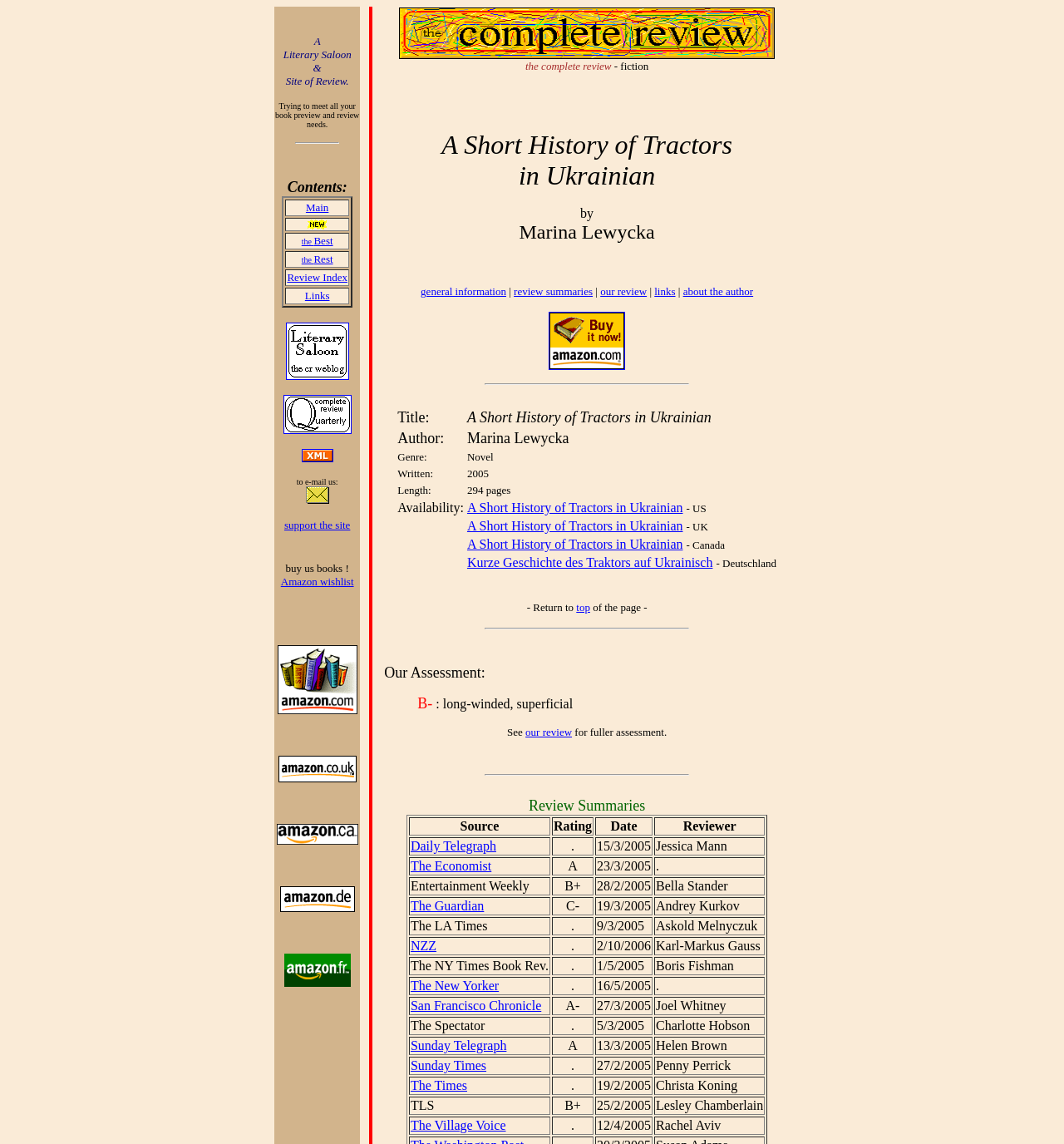Please identify the bounding box coordinates for the region that you need to click to follow this instruction: "Support the site".

[0.267, 0.453, 0.329, 0.464]